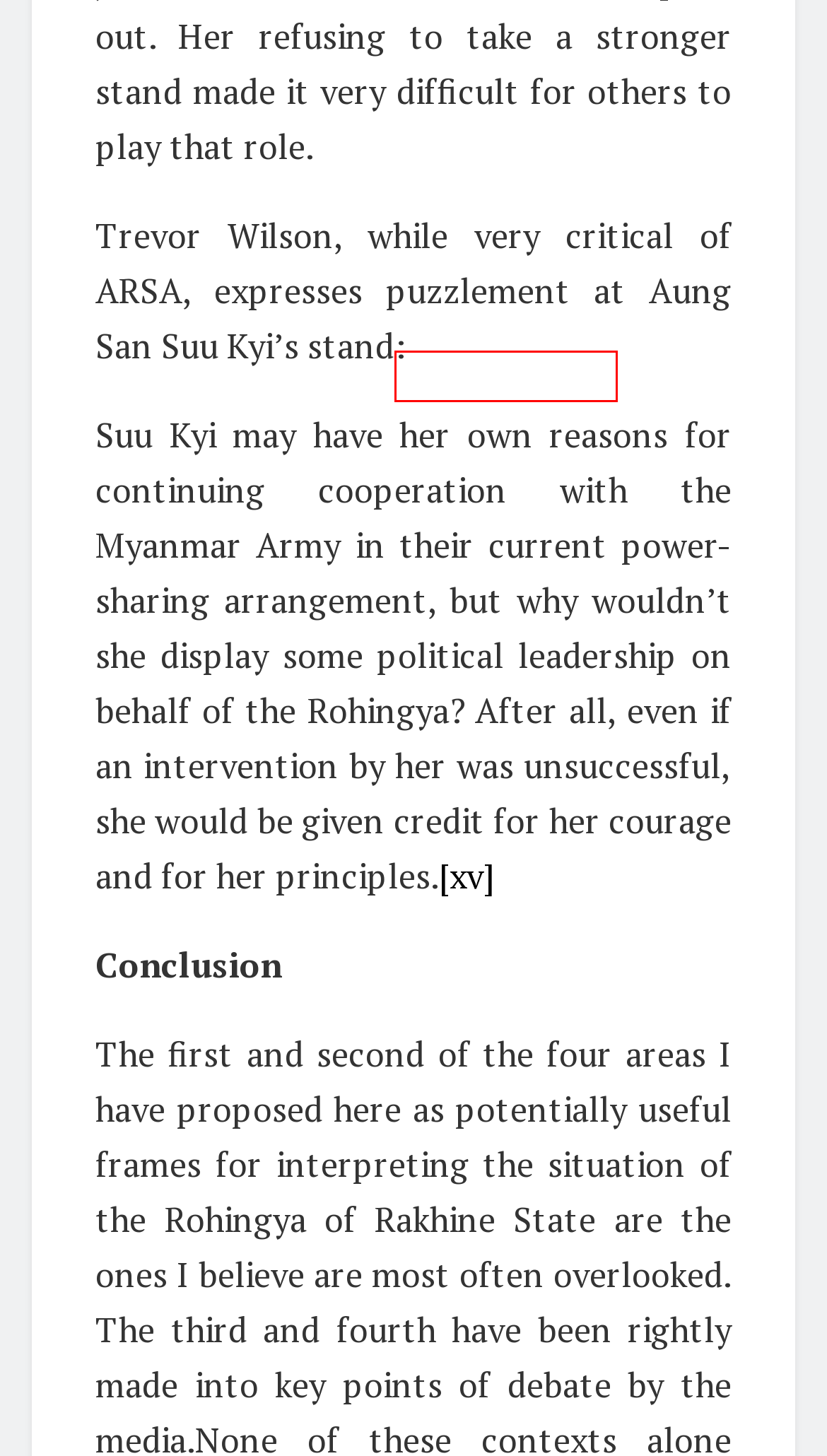Look at the screenshot of a webpage, where a red bounding box highlights an element. Select the best description that matches the new webpage after clicking the highlighted element. Here are the candidates:
A. afghanistan – Nigahban
B. public awareness – Nigahban
C. Australia – Nigahban
D. al jazeera – Nigahban
E. fundamentalist – Nigahban
F. Columbia University – Nigahban
G. Armed Faction – Nigahban
H. Saudi Arabia – Nigahban

E